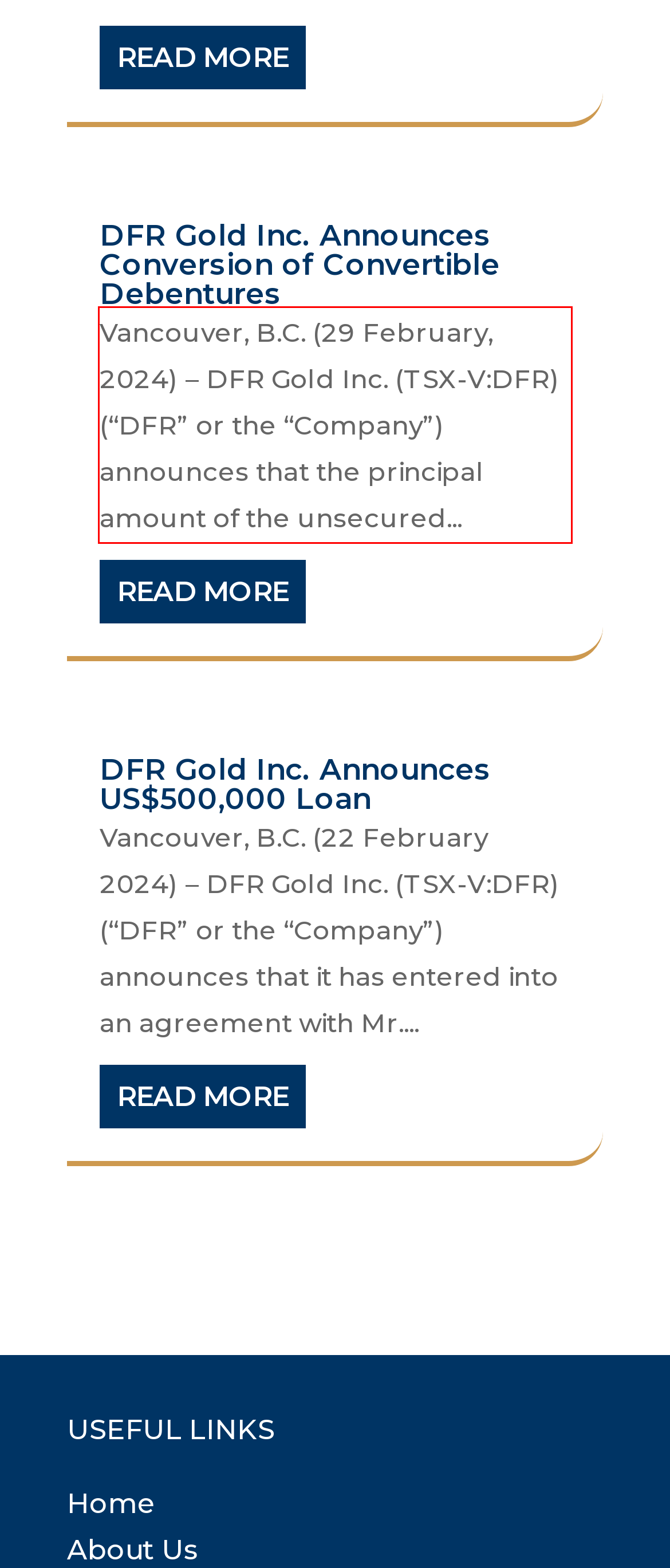Please examine the webpage screenshot and extract the text within the red bounding box using OCR.

Vancouver, B.C. (29 February, 2024) – DFR Gold Inc. (TSX-V:DFR) (“DFR” or the “Company”) announces that the principal amount of the unsecured...